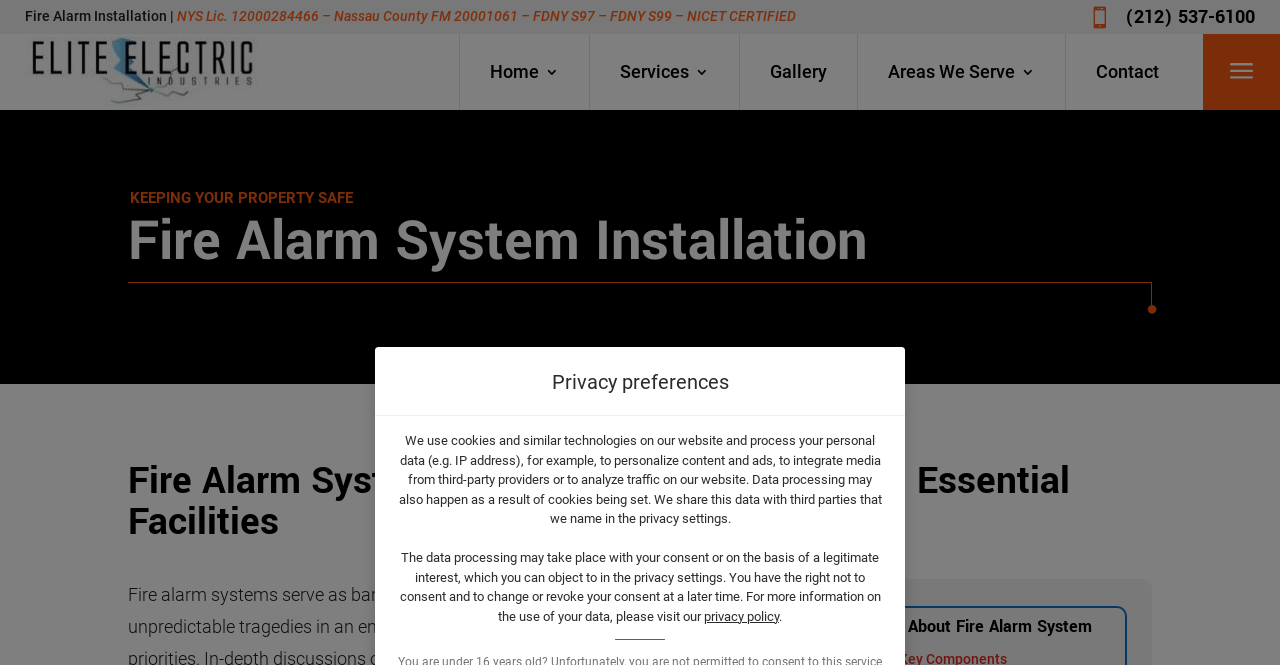Using the element description (212) 537-6100, predict the bounding box coordinates for the UI element. Provide the coordinates in (top-left x, top-left y, bottom-right x, bottom-right y) format with values ranging from 0 to 1.

[0.879, 0.006, 0.98, 0.045]